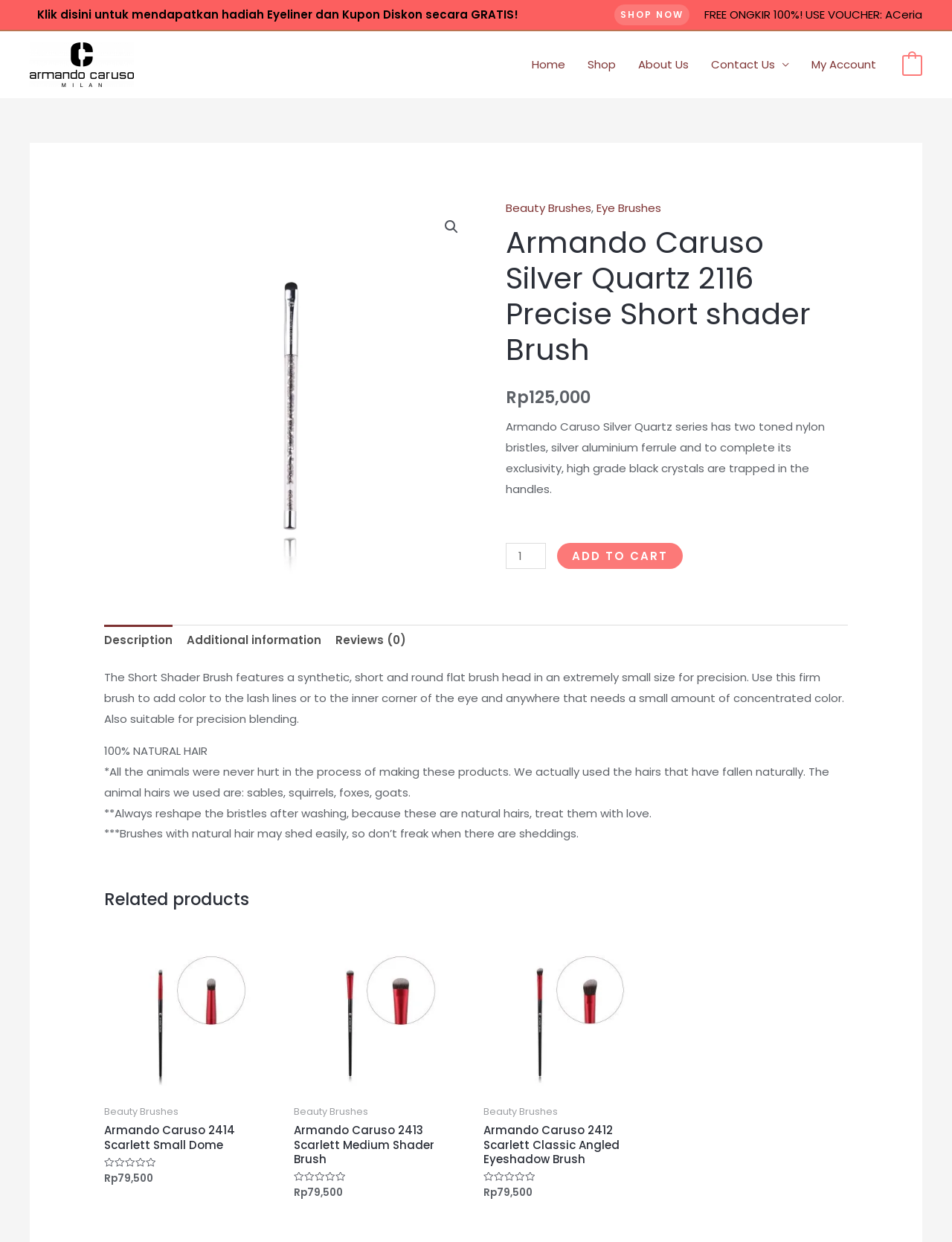How many reviews does the product have?
Look at the image and provide a detailed response to the question.

I found the number of reviews by looking at the tab 'Reviews (0)' which indicates that there are no reviews for this product.